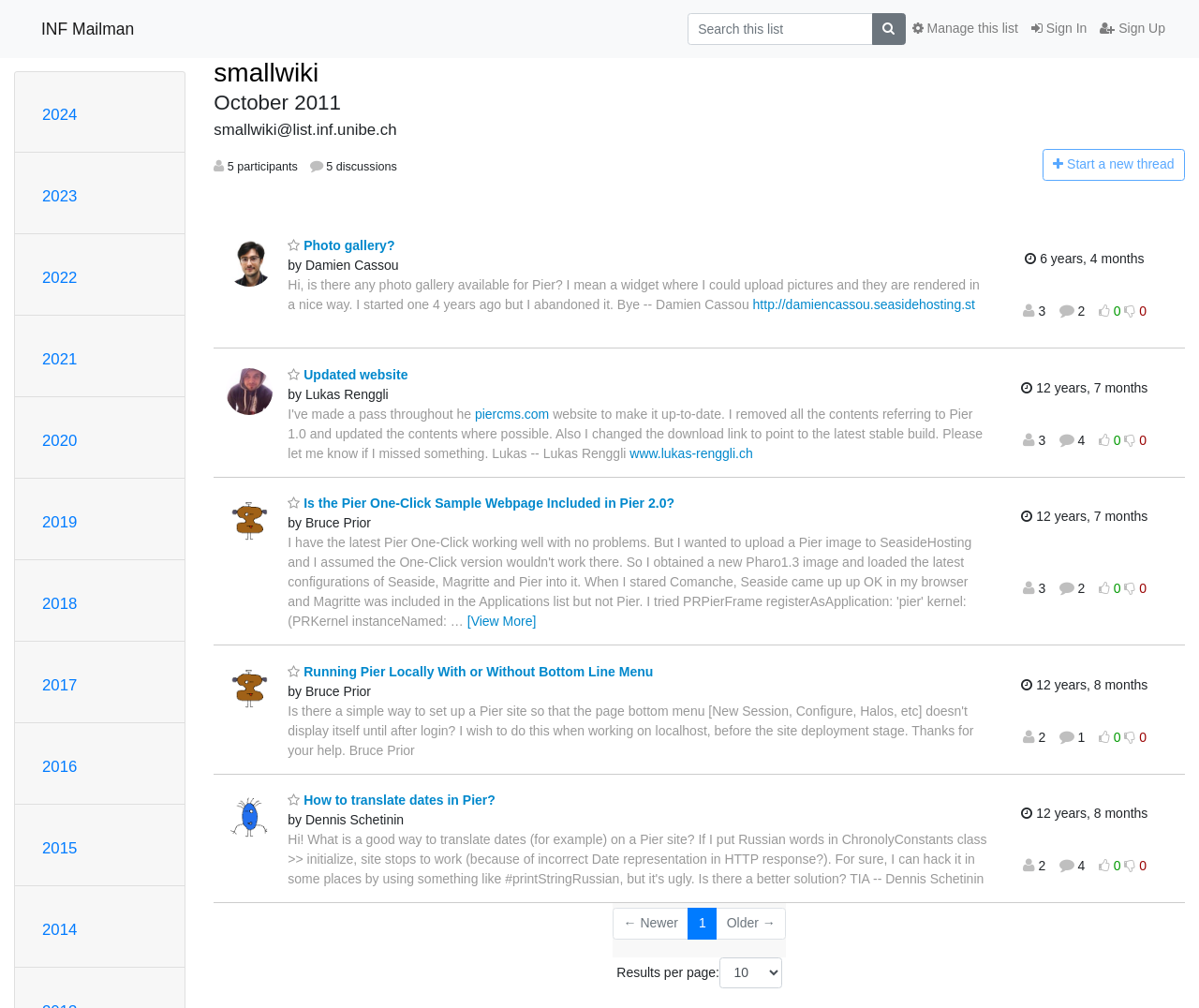Please give a concise answer to this question using a single word or phrase: 
How many discussions are there in this mailing list?

5